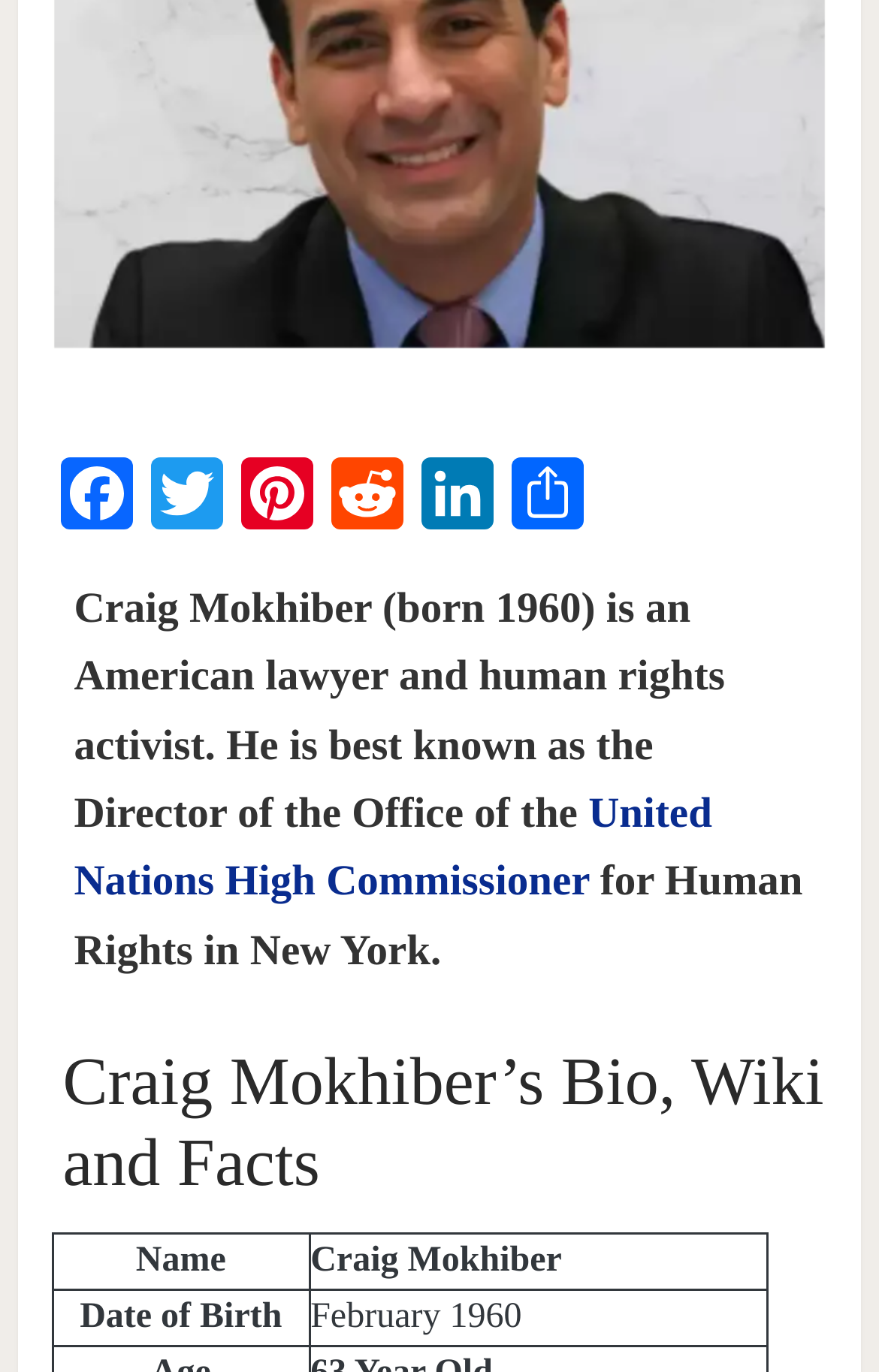Please find the bounding box coordinates of the element's region to be clicked to carry out this instruction: "View Craig Mokhiber's date of birth".

[0.352, 0.94, 0.872, 0.981]